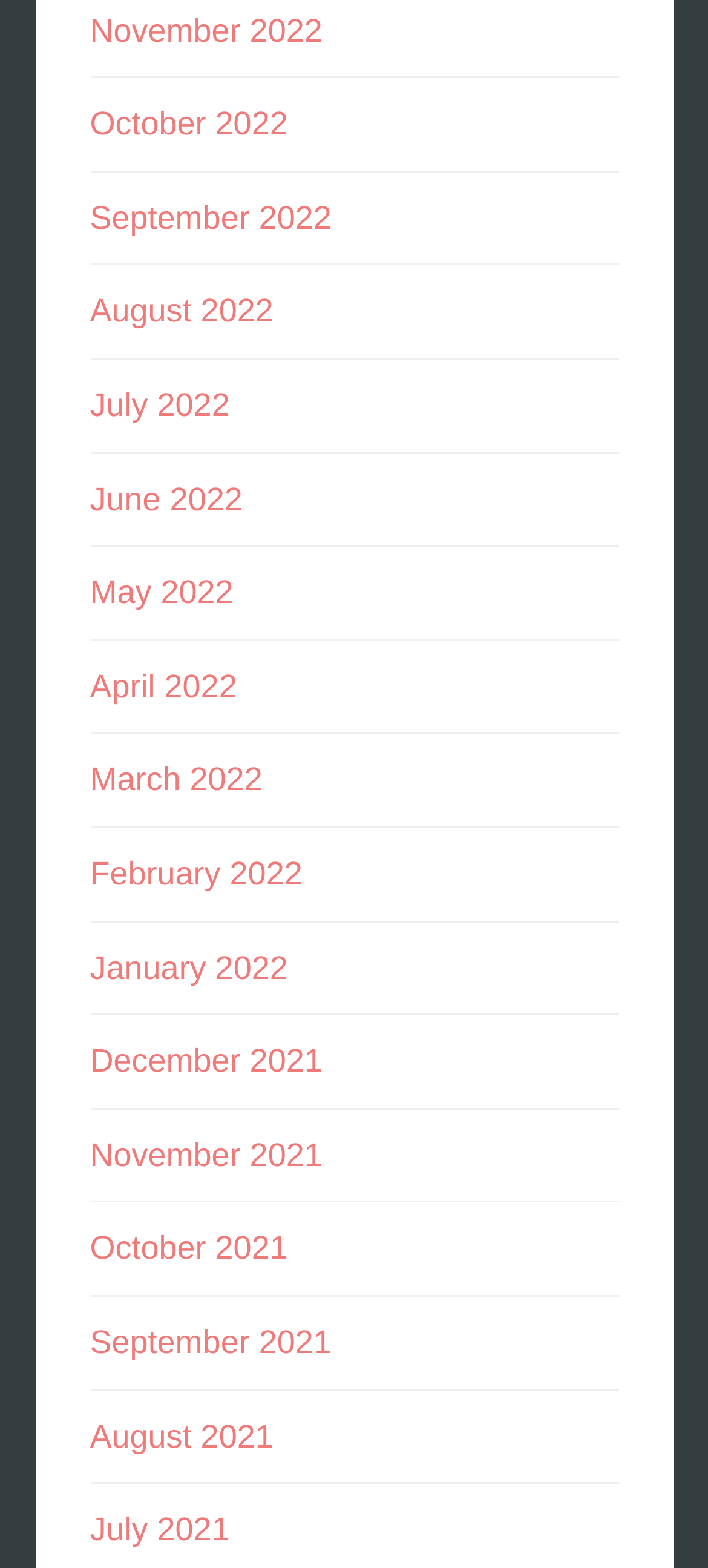What is the earliest month listed?
Based on the image, provide a one-word or brief-phrase response.

December 2021